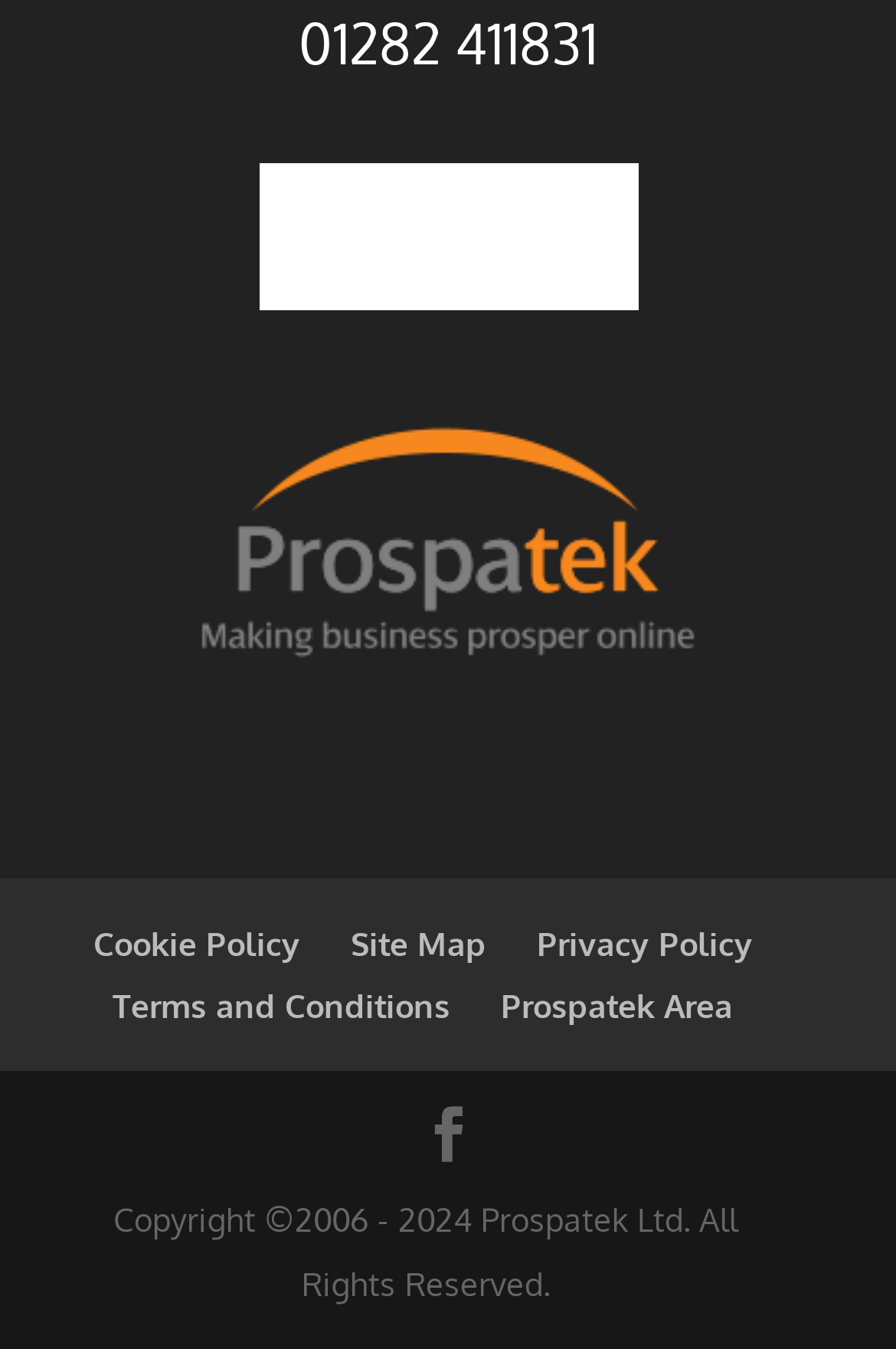Please specify the bounding box coordinates of the region to click in order to perform the following instruction: "visit Prospatek Ltd".

[0.218, 0.466, 0.782, 0.495]